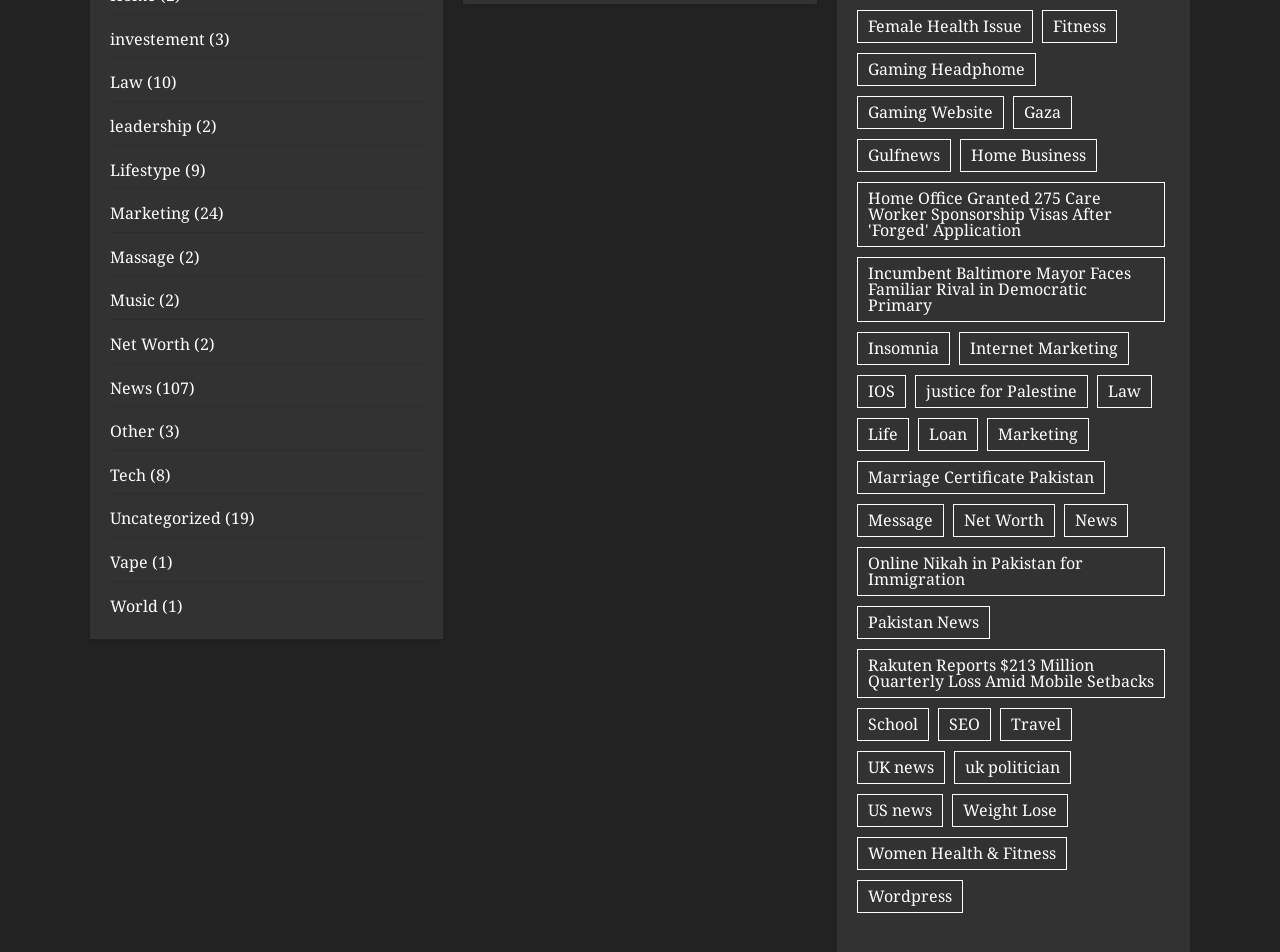What is the last category?
Based on the image, respond with a single word or phrase.

Wordpress